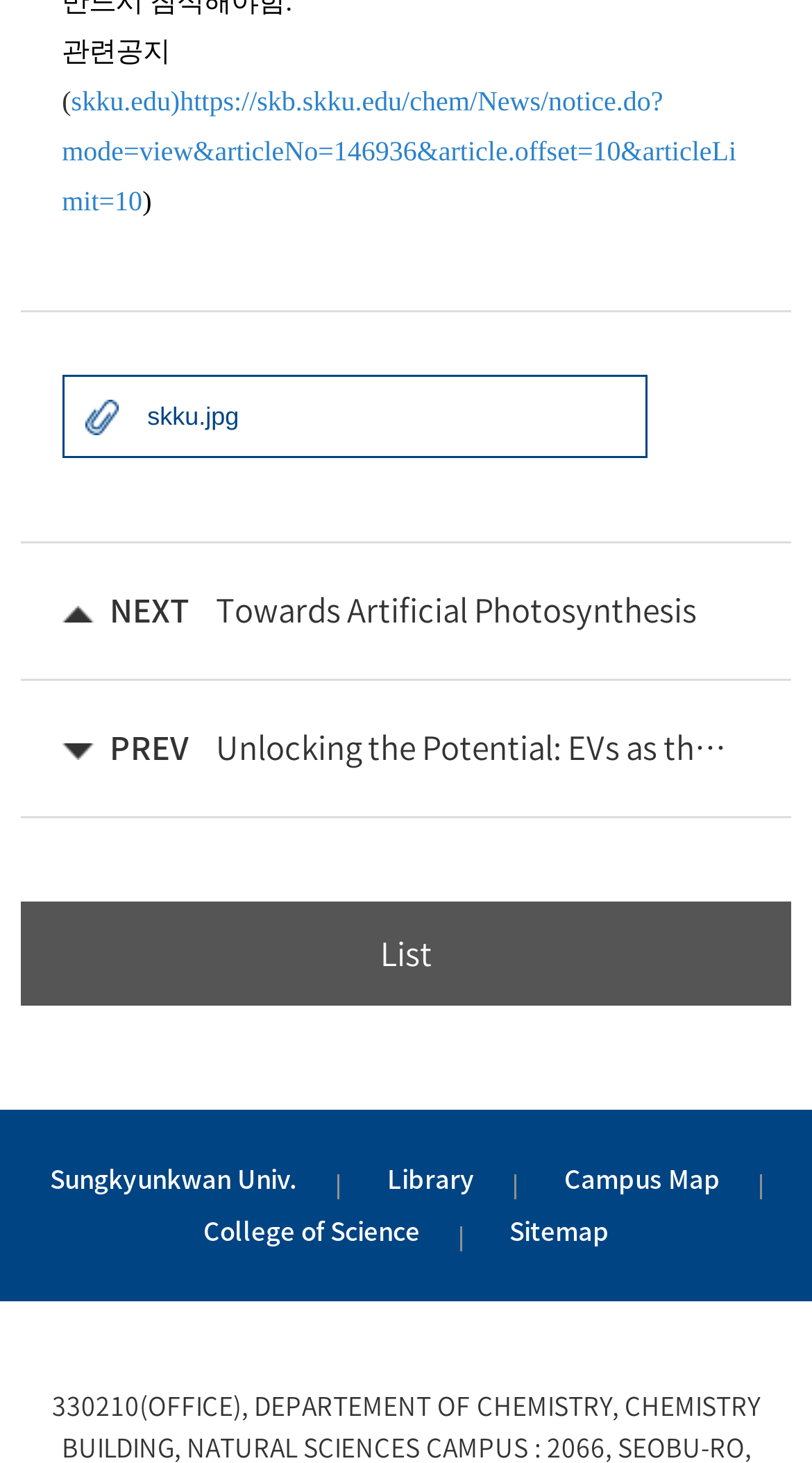What is the name of the university?
Answer with a single word or phrase by referring to the visual content.

Sungkyunkwan Univ.